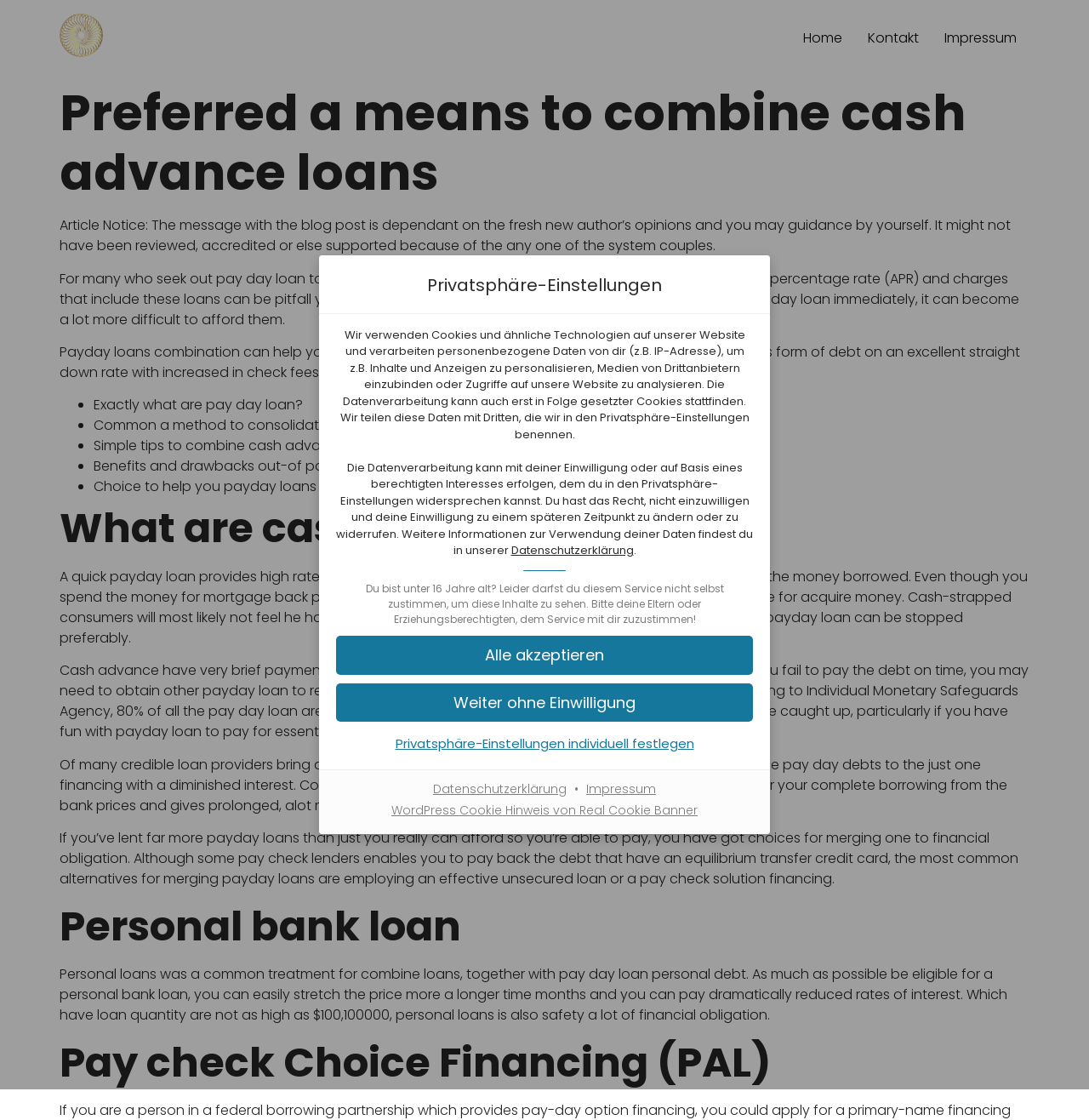Provide your answer to the question using just one word or phrase: What type of data is being processed on the website?

Personal data